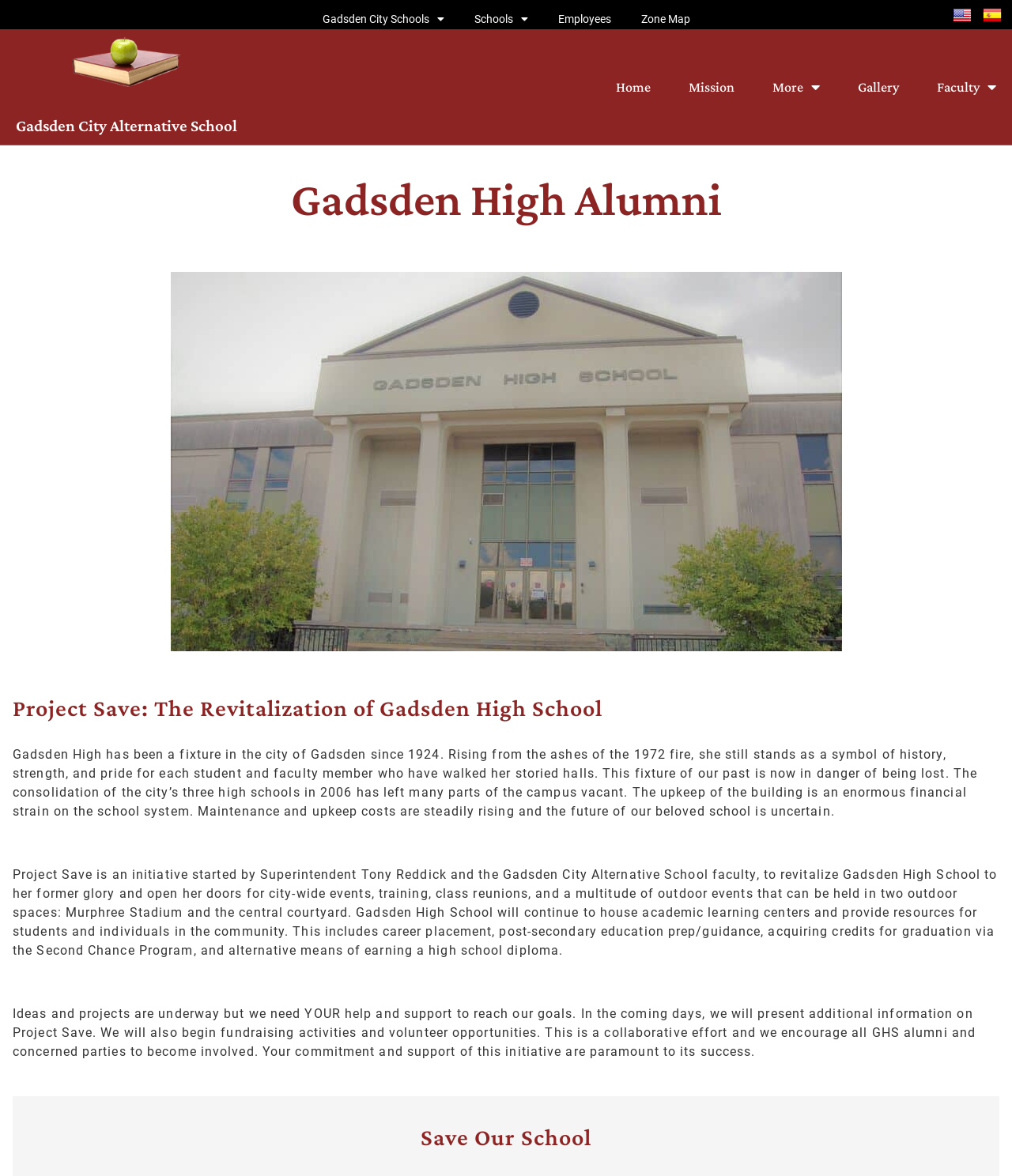Provide the bounding box coordinates in the format (top-left x, top-left y, bottom-right x, bottom-right y). All values are floating point numbers between 0 and 1. Determine the bounding box coordinate of the UI element described as: Zone Map

[0.633, 0.007, 0.682, 0.025]